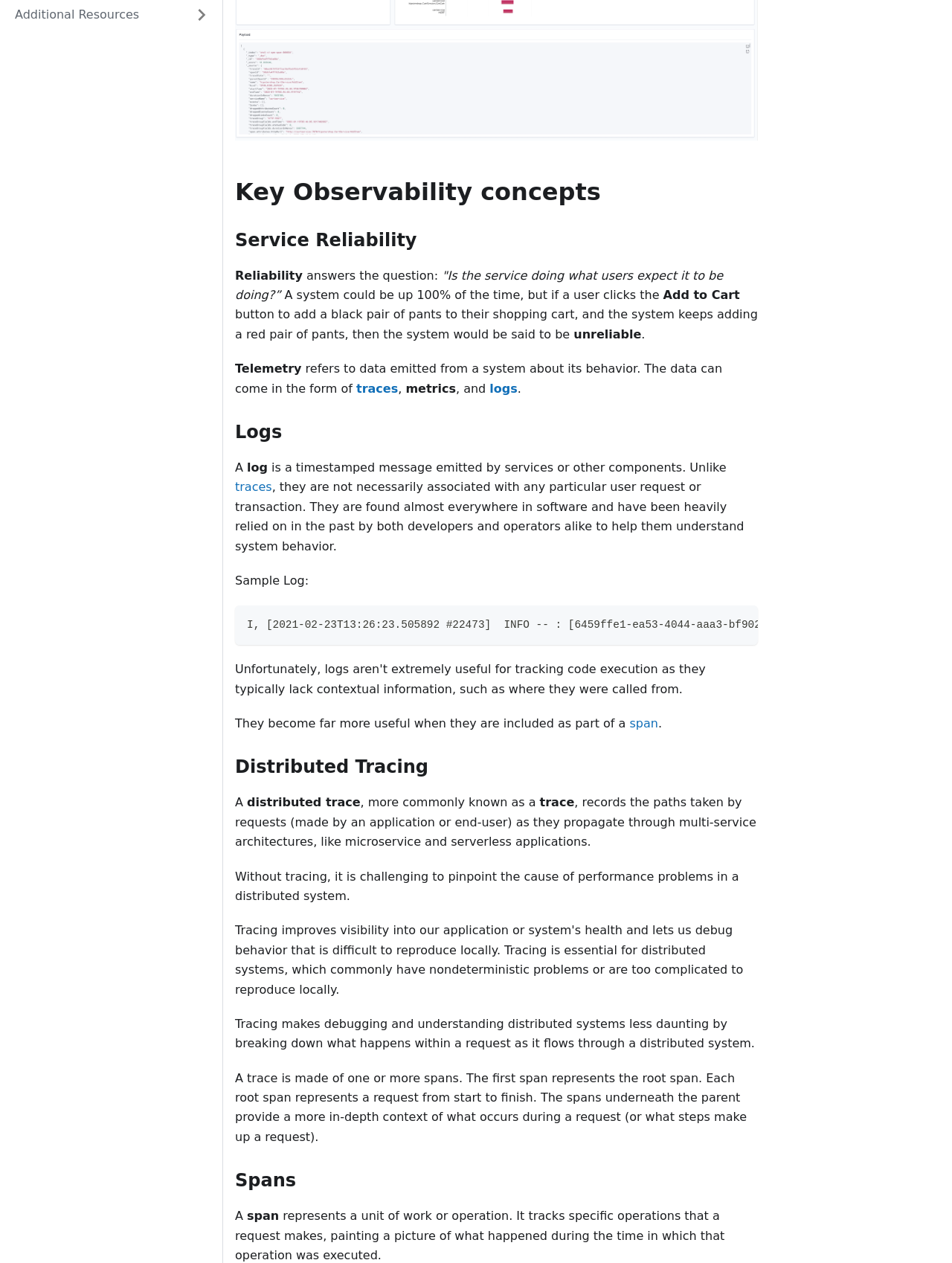Bounding box coordinates are given in the format (top-left x, top-left y, bottom-right x, bottom-right y). All values should be floating point numbers between 0 and 1. Provide the bounding box coordinate for the UI element described as: traces

[0.374, 0.302, 0.418, 0.313]